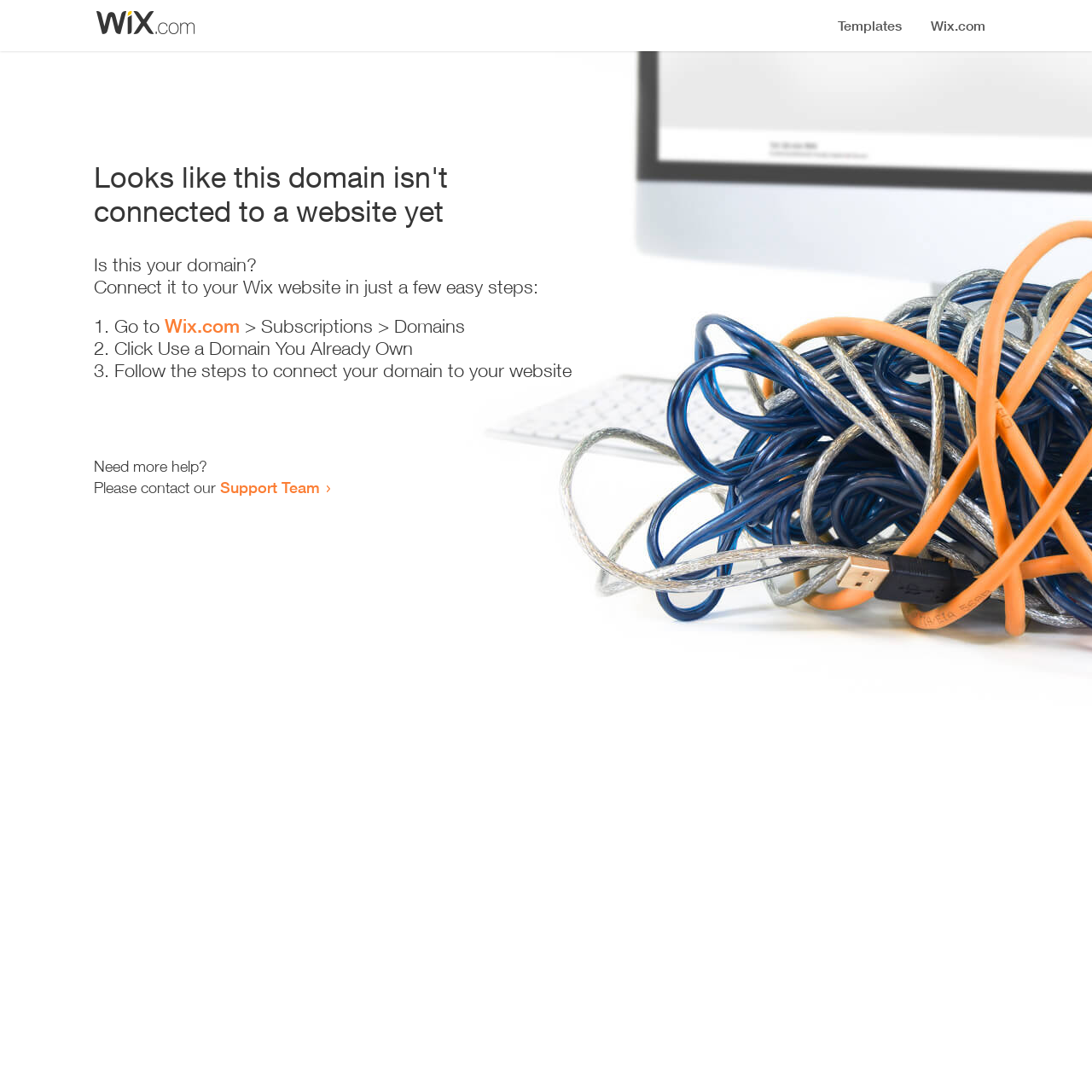Give a one-word or short phrase answer to the question: 
What should I do to connect my domain?

Follow the steps